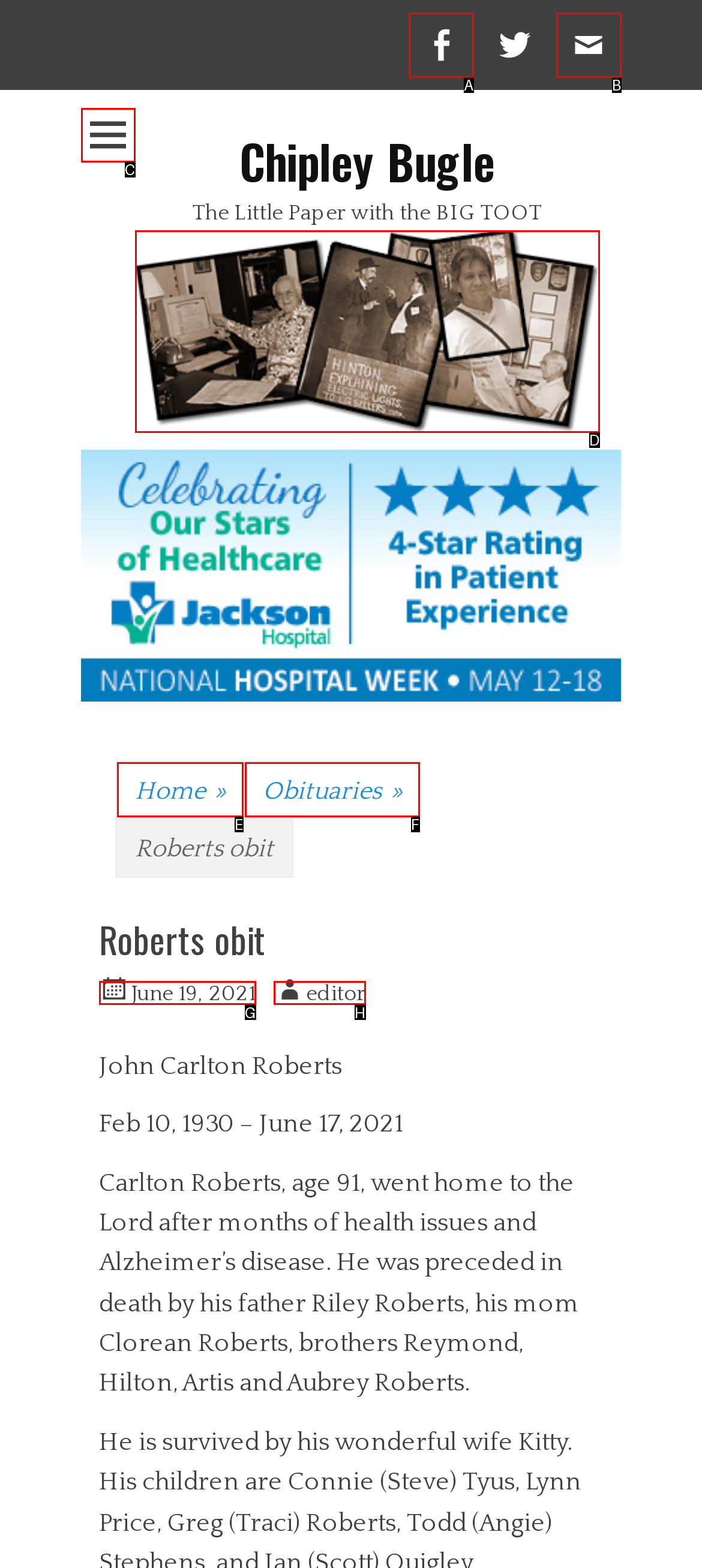Choose the option that aligns with the description: June 19, 2021
Respond with the letter of the chosen option directly.

G